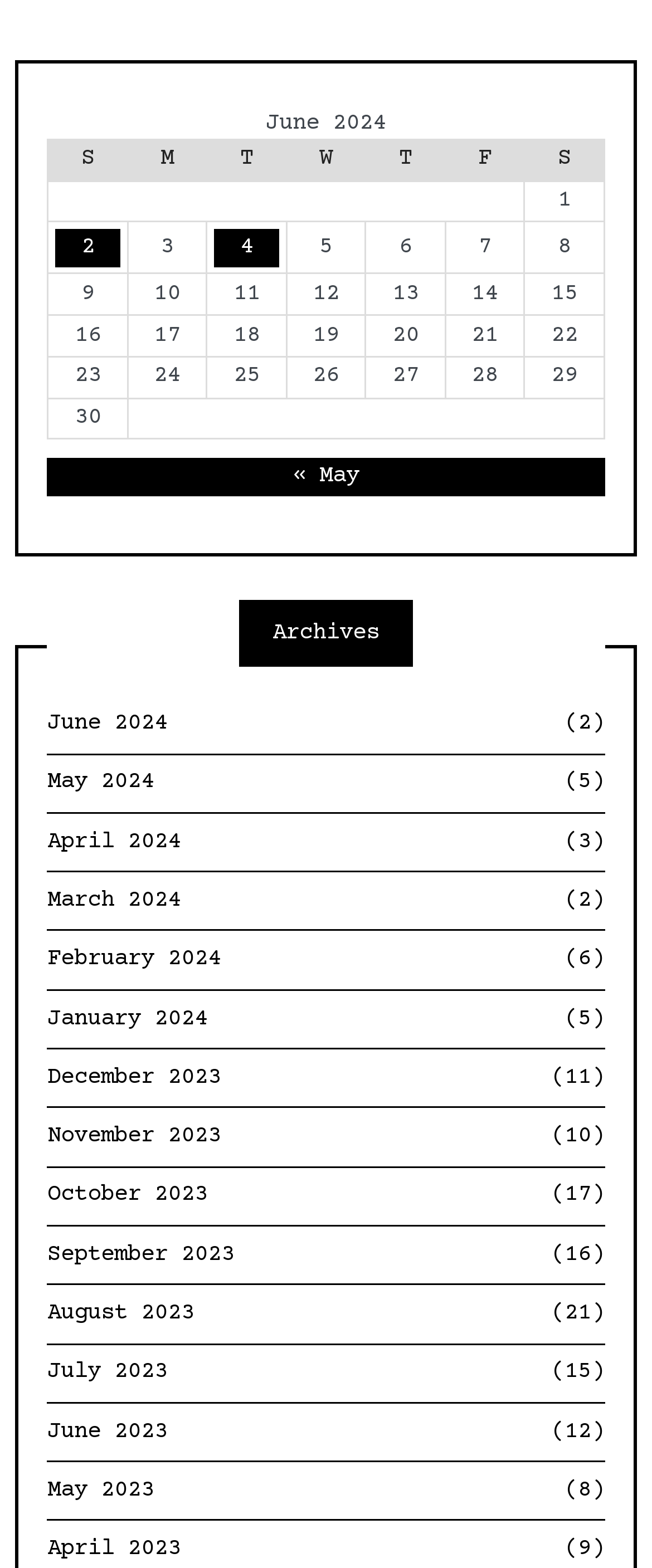Give a concise answer using only one word or phrase for this question:
What is the month displayed in the table?

June 2024